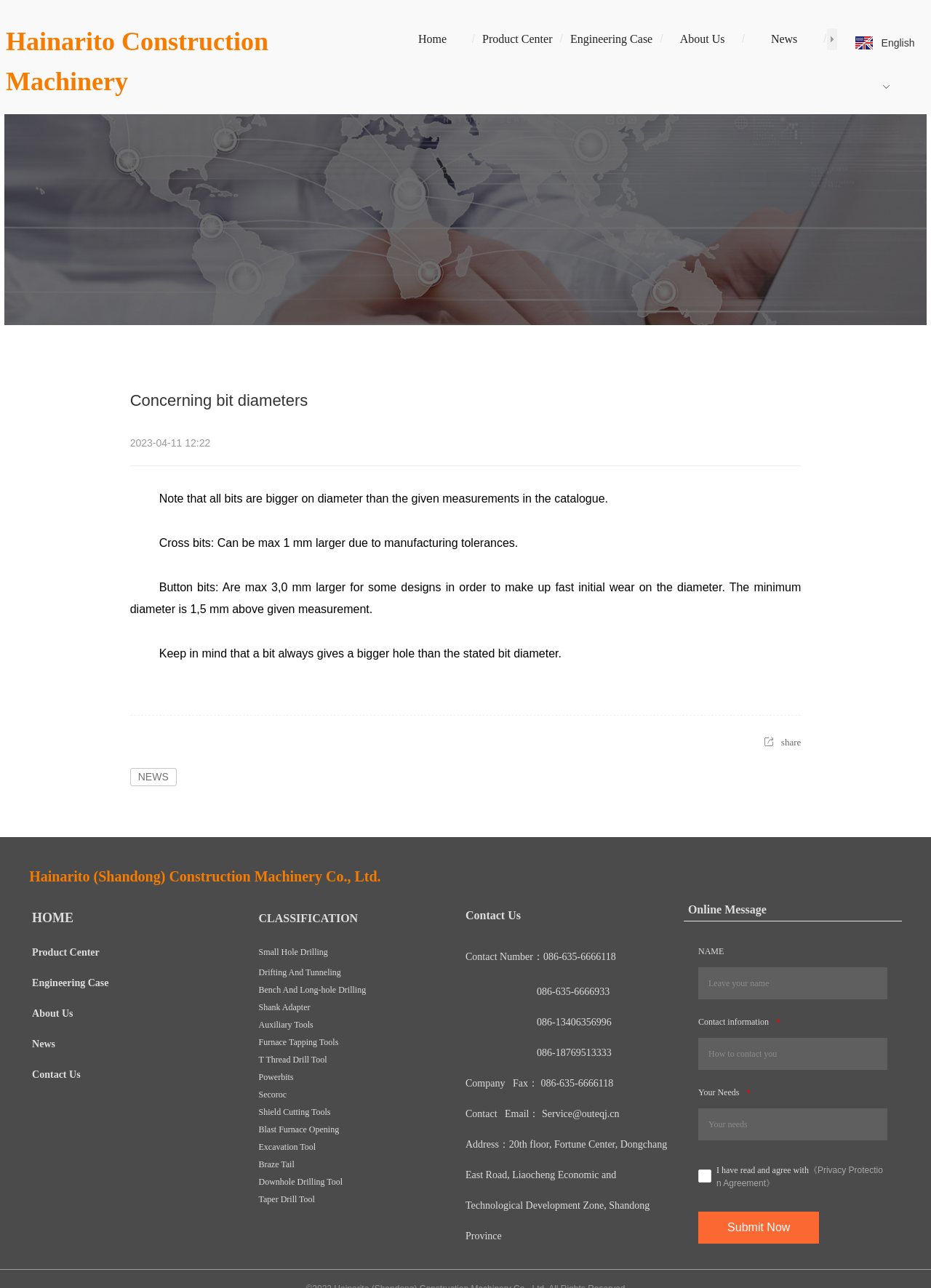What is the contact number?
Carefully analyze the image and provide a detailed answer to the question.

The contact number can be found in the footer section of the webpage, where it is listed as 'Contact Number：086-635-6666118'.